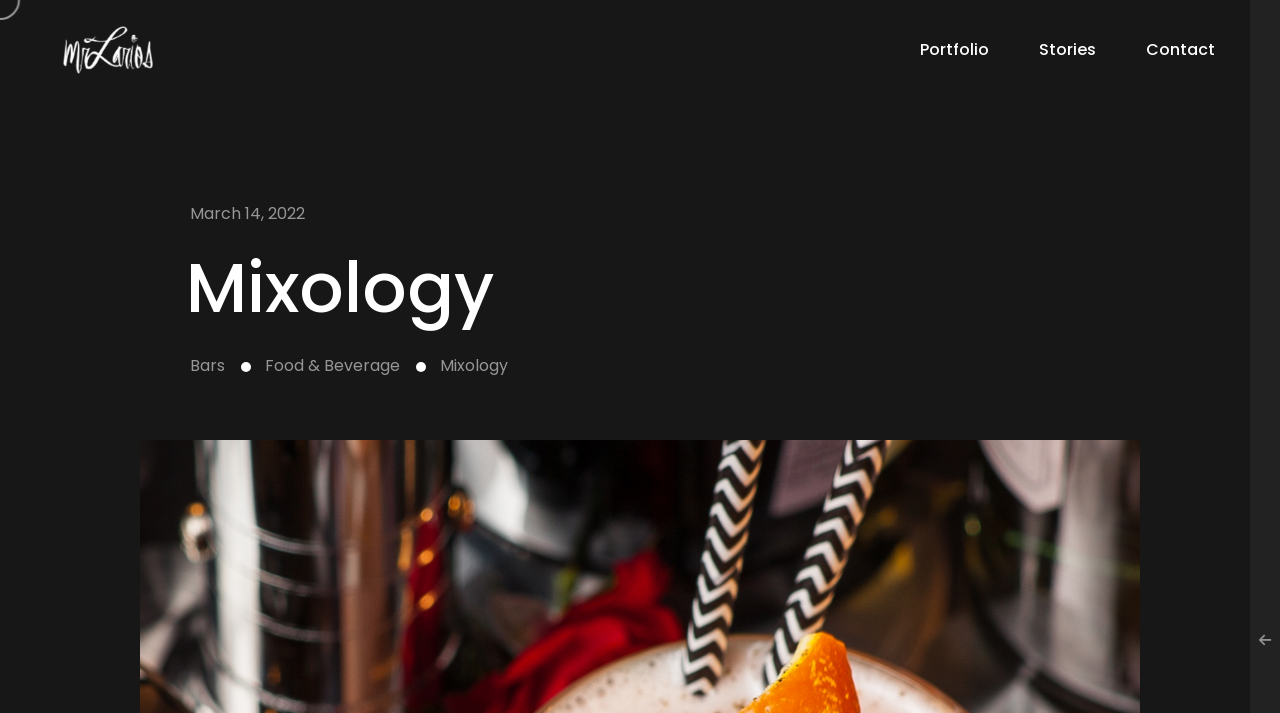What is the main category of the portfolio?
From the image, provide a succinct answer in one word or a short phrase.

Mixology